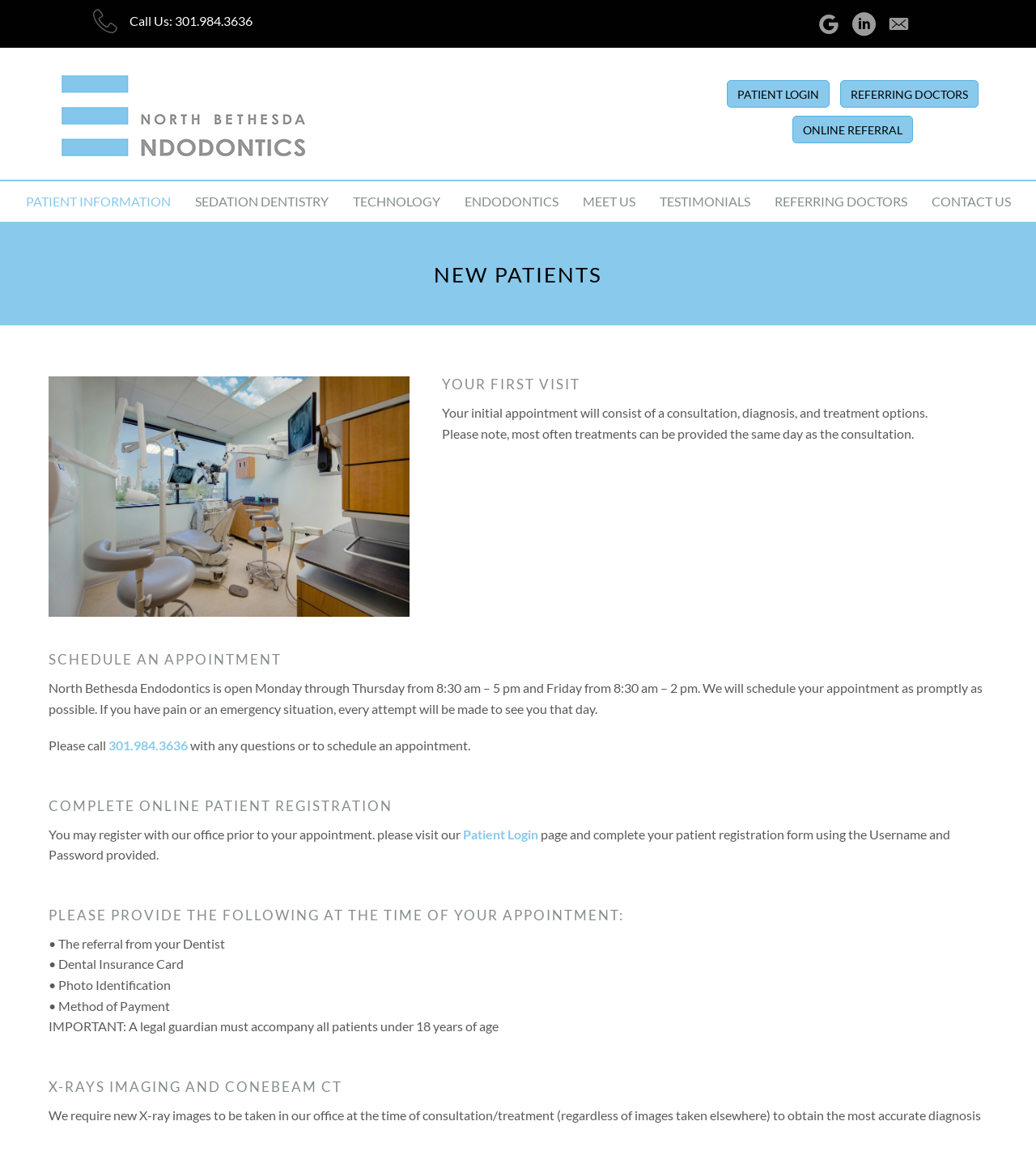Specify the bounding box coordinates of the area that needs to be clicked to achieve the following instruction: "Call the office".

[0.169, 0.012, 0.244, 0.025]